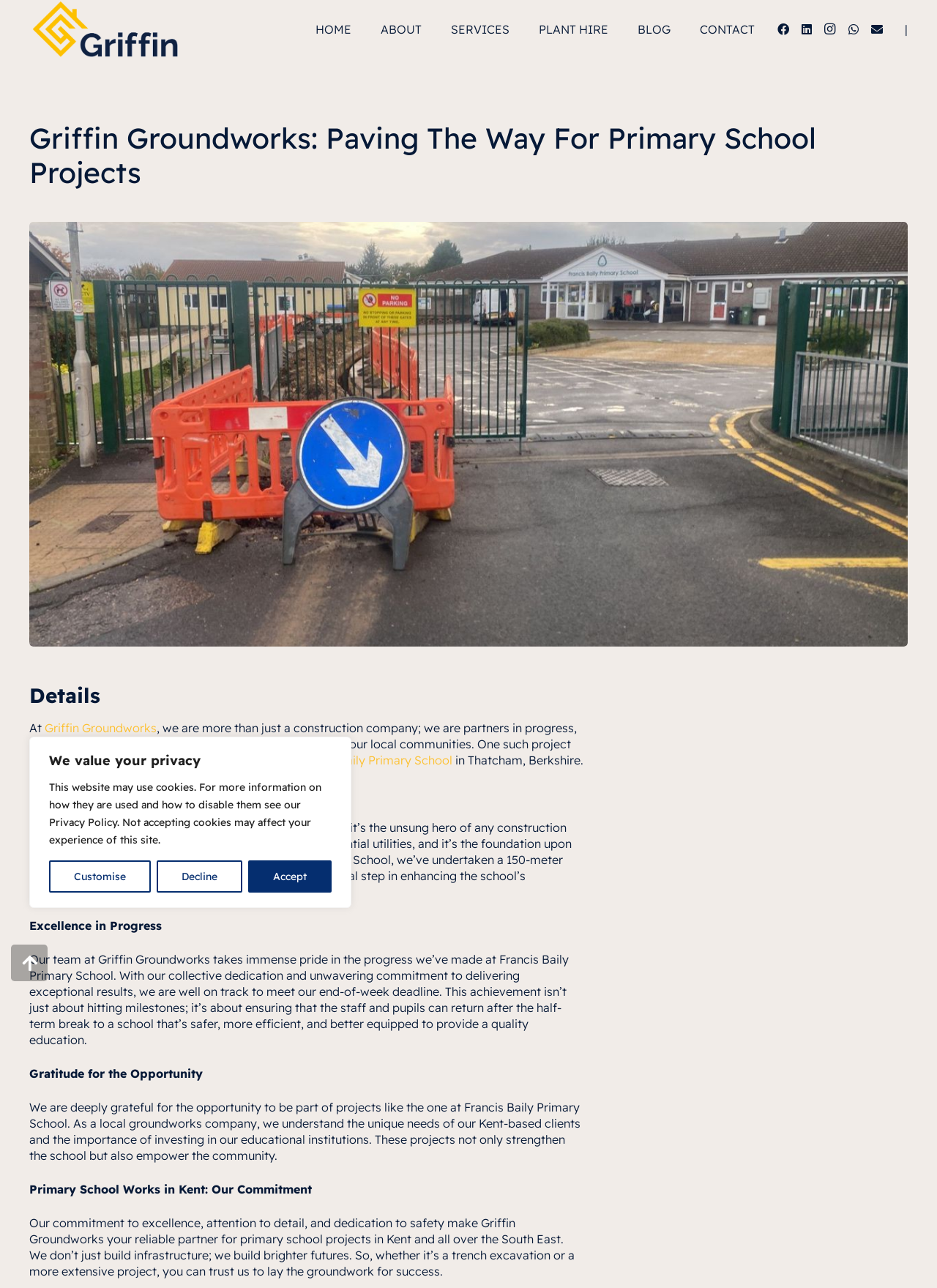Please identify the bounding box coordinates of the element I should click to complete this instruction: 'Click CONTACT'. The coordinates should be given as four float numbers between 0 and 1, like this: [left, top, right, bottom].

[0.731, 0.0, 0.821, 0.045]